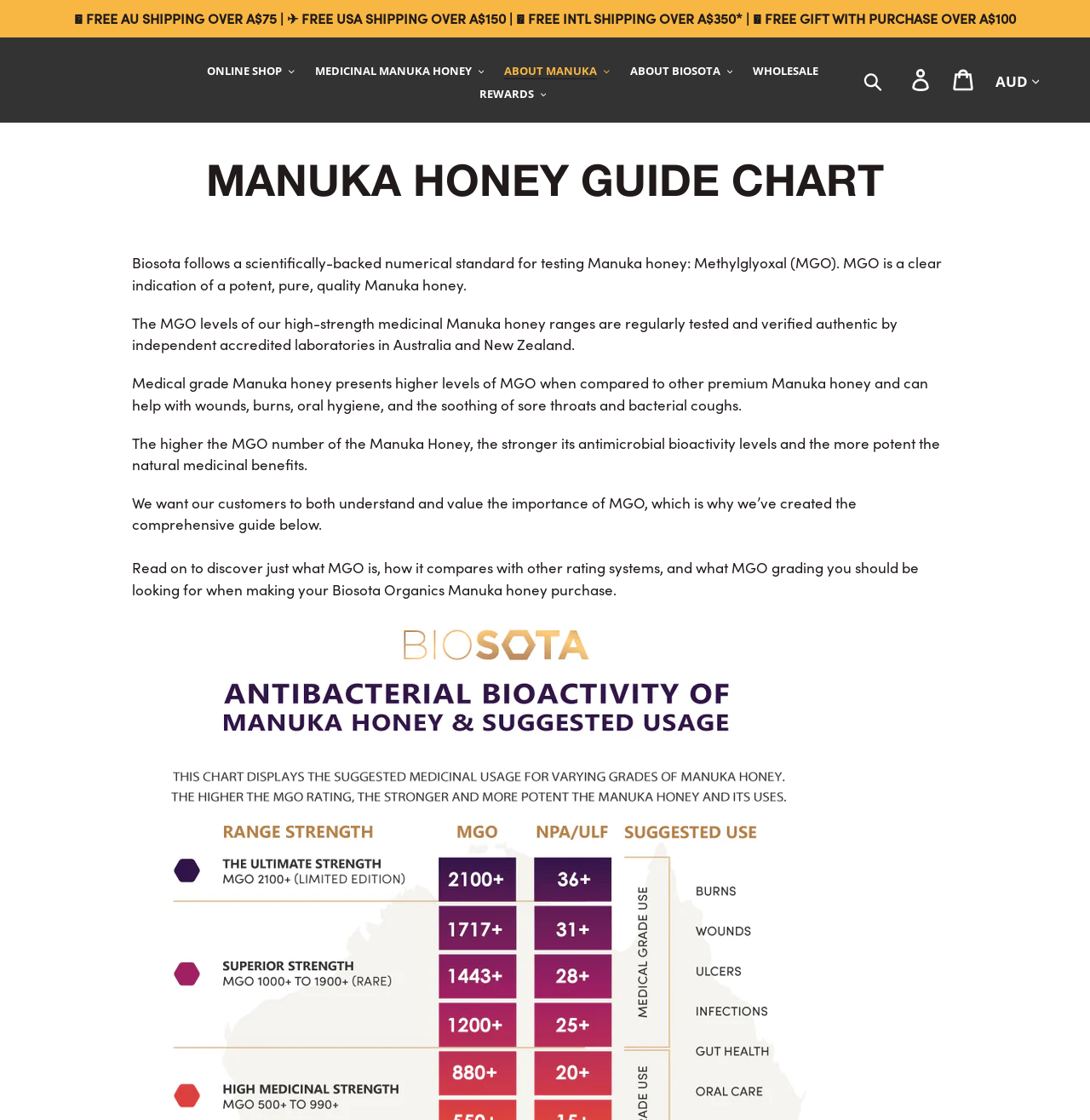Determine the bounding box coordinates of the section I need to click to execute the following instruction: "Search for Manuka honey products". Provide the coordinates as four float numbers between 0 and 1, i.e., [left, top, right, bottom].

[0.796, 0.055, 0.841, 0.088]